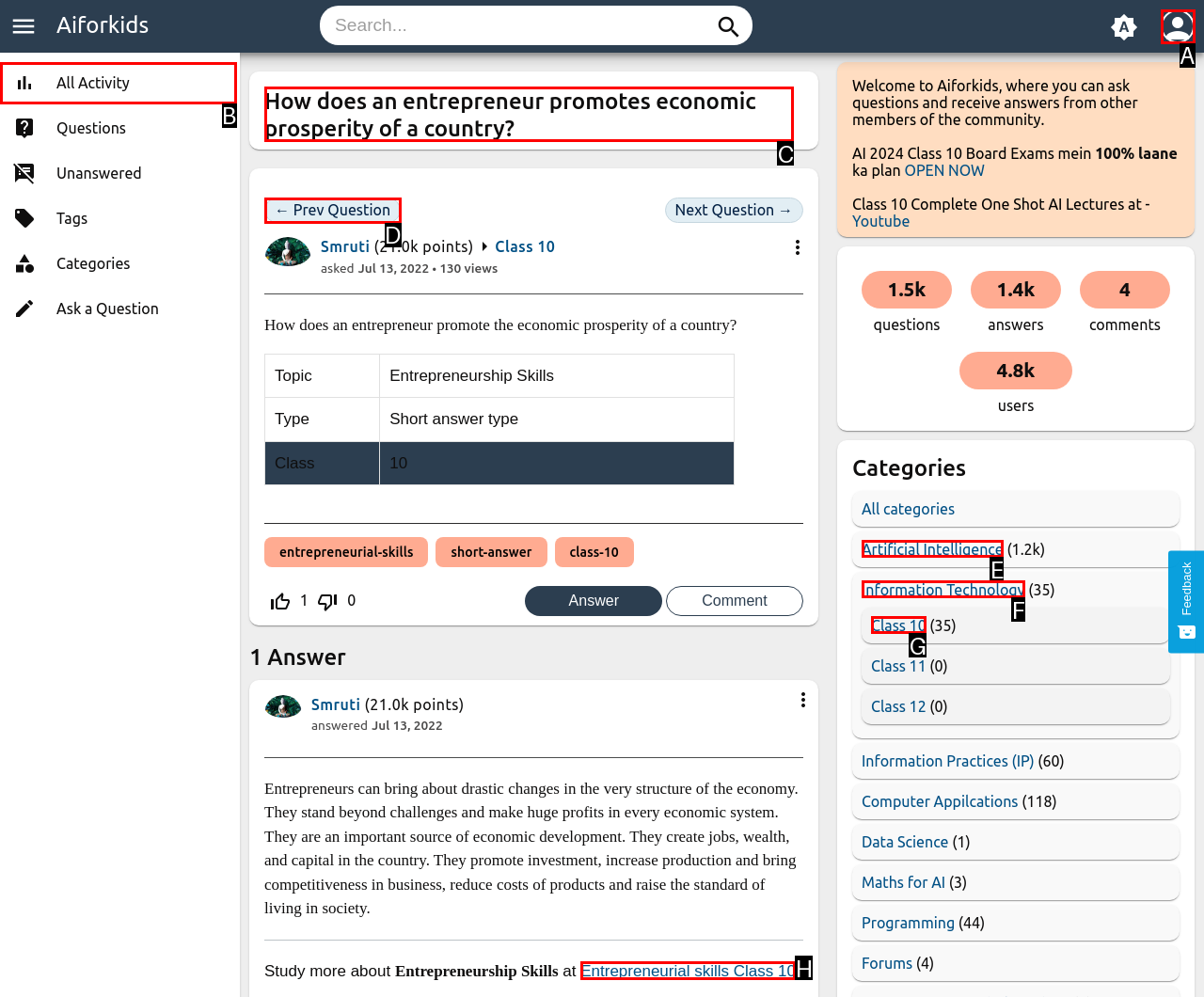Given the task: View the question details, tell me which HTML element to click on.
Answer with the letter of the correct option from the given choices.

C